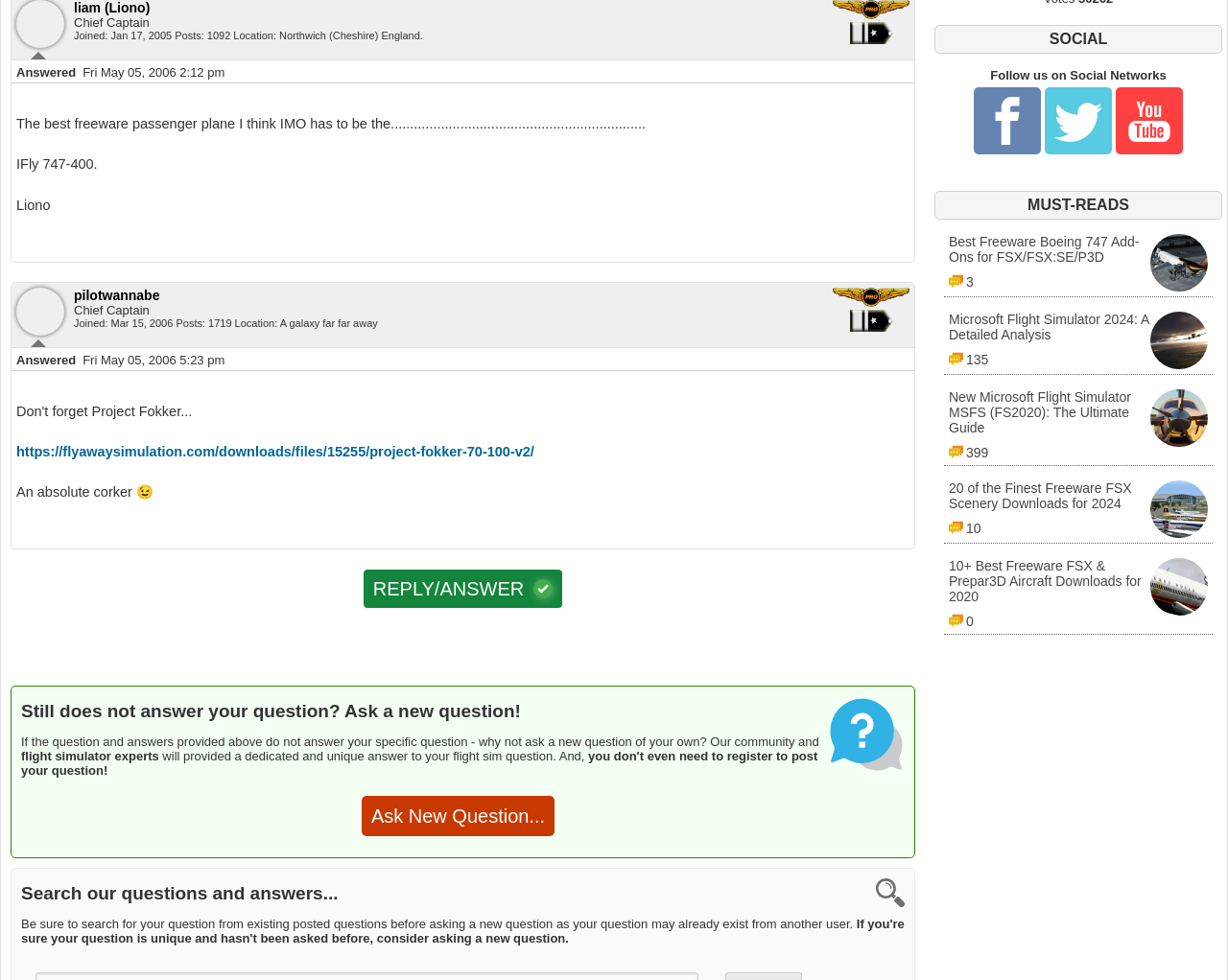Give a short answer using one word or phrase for the question:
What is the name of the flight simulator mentioned on this page?

Microsoft Flight Simulator